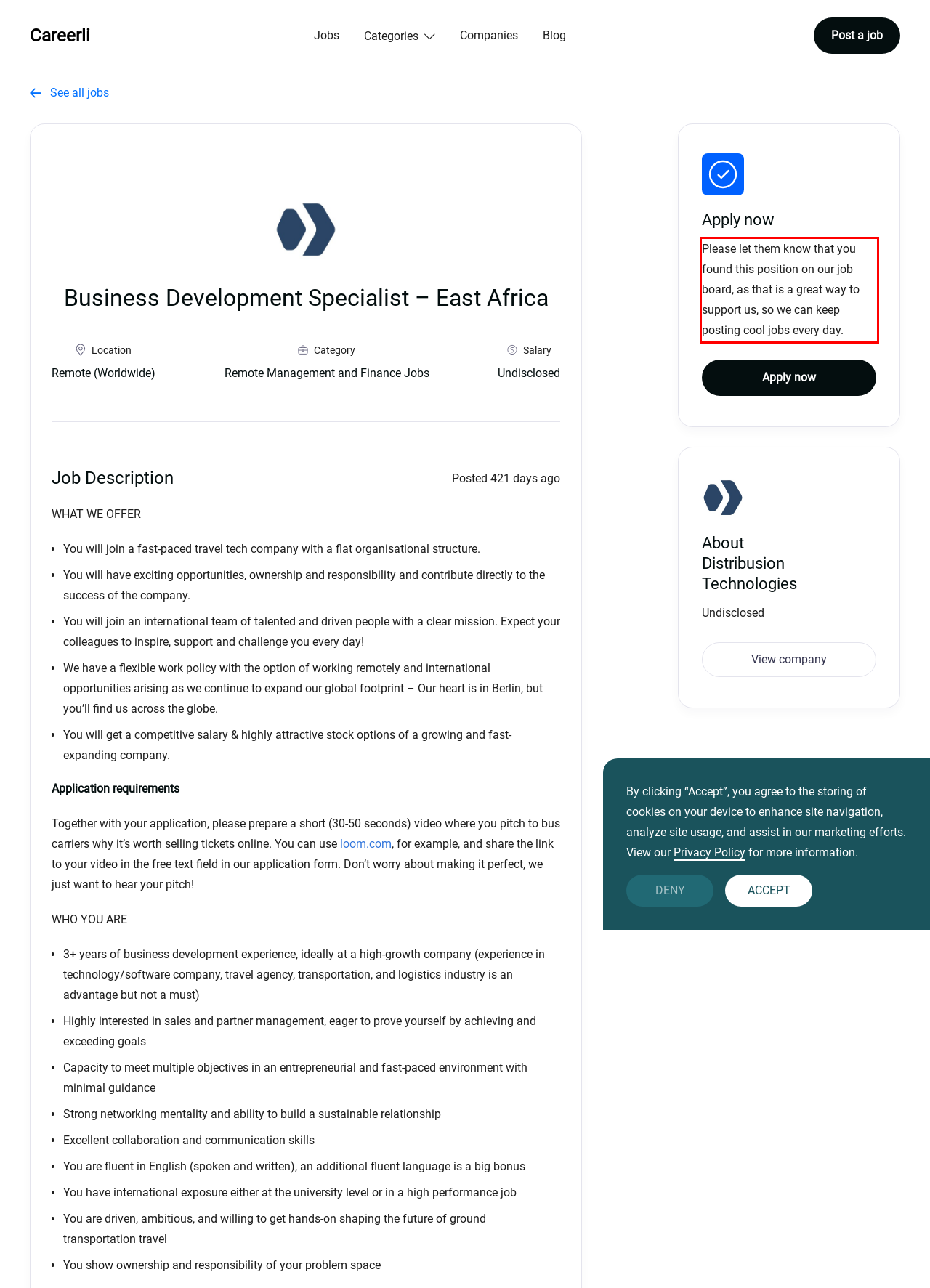Please examine the webpage screenshot and extract the text within the red bounding box using OCR.

Please let them know that you found this position on our job board, as that is a great way to support us, so we can keep posting cool jobs every day.